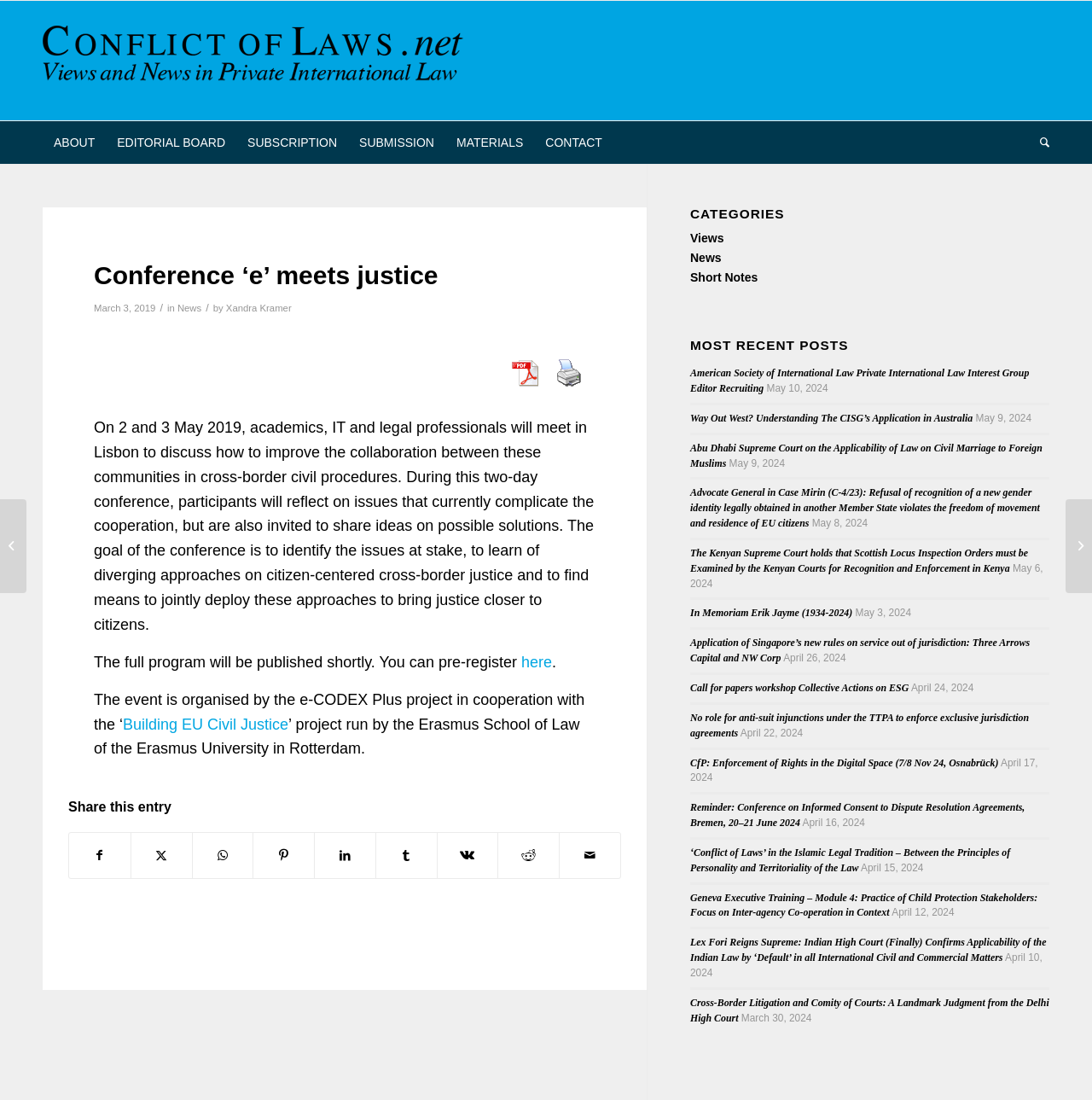Locate the bounding box coordinates of the element that needs to be clicked to carry out the instruction: "View the full program". The coordinates should be given as four float numbers ranging from 0 to 1, i.e., [left, top, right, bottom].

[0.086, 0.594, 0.477, 0.61]